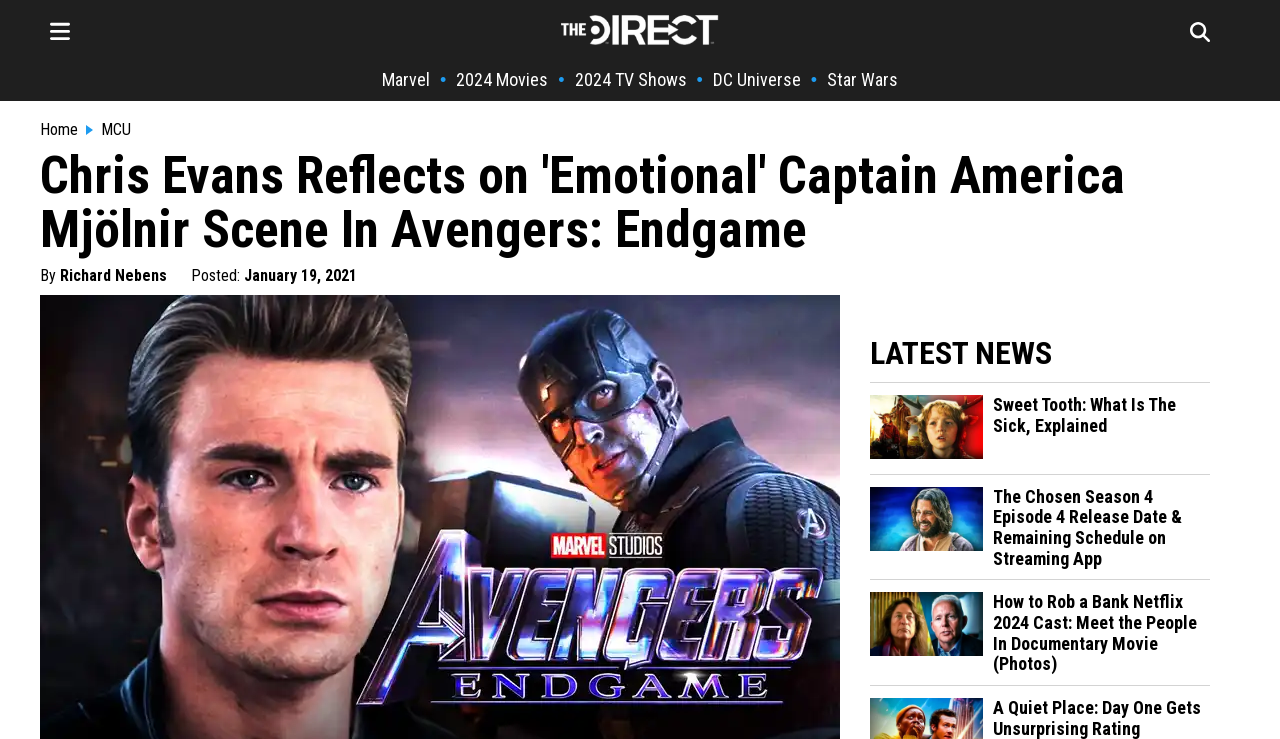Give a detailed explanation of the elements present on the webpage.

The webpage is an article about Chris Evans reflecting on the emotional Captain America Mjölnir scene in Avengers: Endgame. At the top left, there is a small image, and next to it, a link to "The Direct Homepage" with the website's logo. On the top right, there is another small image. Below these elements, there are several links to different categories, including "Marvel", "2024 Movies", "2024 TV Shows", "DC Universe", and "Star Wars", separated by bullet points.

The main article title, "Chris Evans Reflects on 'Emotional' Captain America Mjölnir Scene In Avengers: Endgame", is a large heading that spans almost the entire width of the page. Below the title, there is a byline with the author's name, "Richard Nebens", and a timestamp indicating when the article was posted, "January 19, 2021".

Further down the page, there is a section labeled "LATEST NEWS" with several links to other articles, each accompanied by a small image. The articles include "Sweet Tooth: What Is The Sick, Explained", "The Chosen Season 4 Episode 4 Release Date & Remaining Schedule on Streaming App", and "How to Rob a Bank Netflix 2024 Cast: Meet the People In Documentary Movie (Photos)".